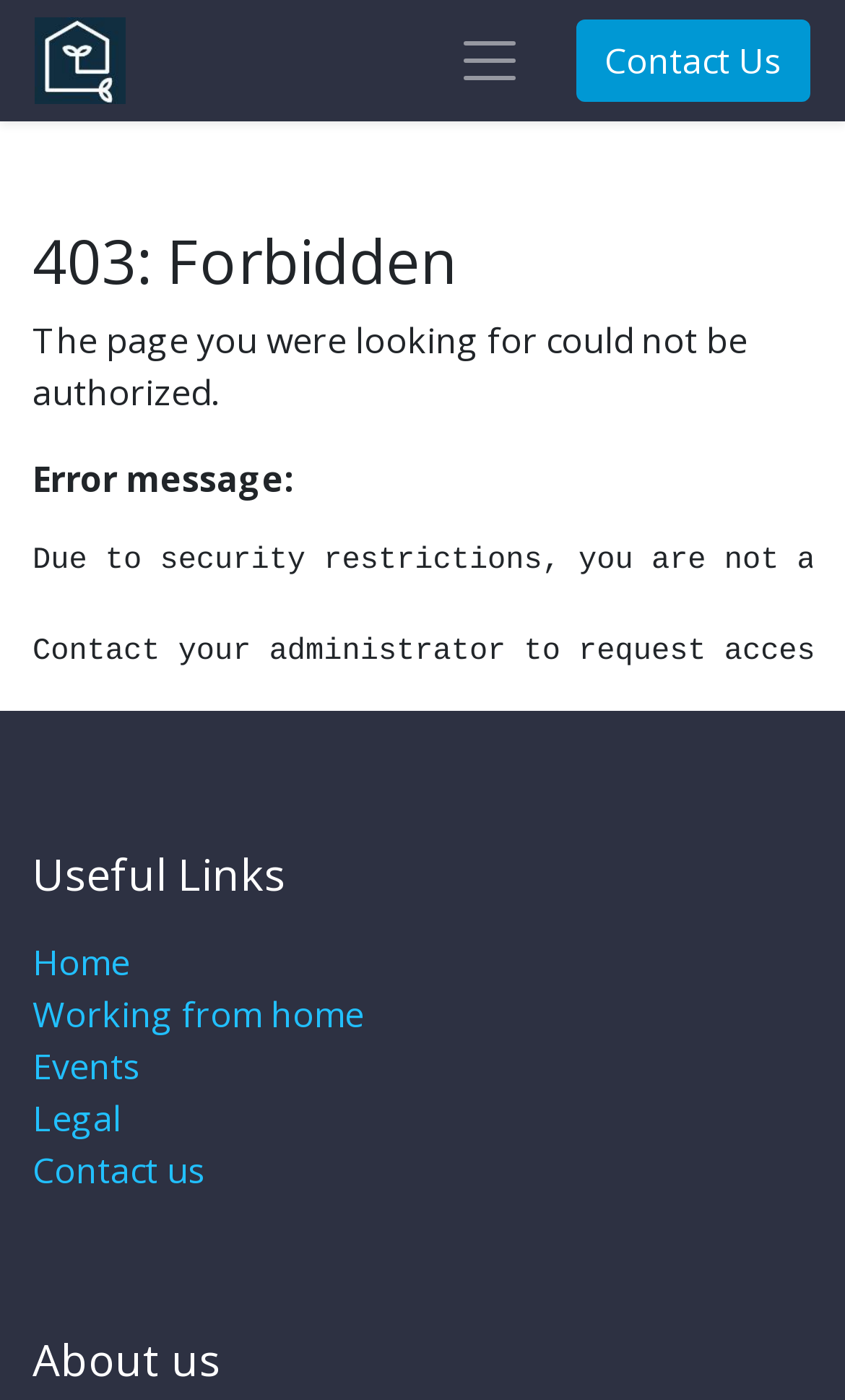Identify the bounding box coordinates of the part that should be clicked to carry out this instruction: "Click About us".

[0.038, 0.954, 0.962, 0.991]